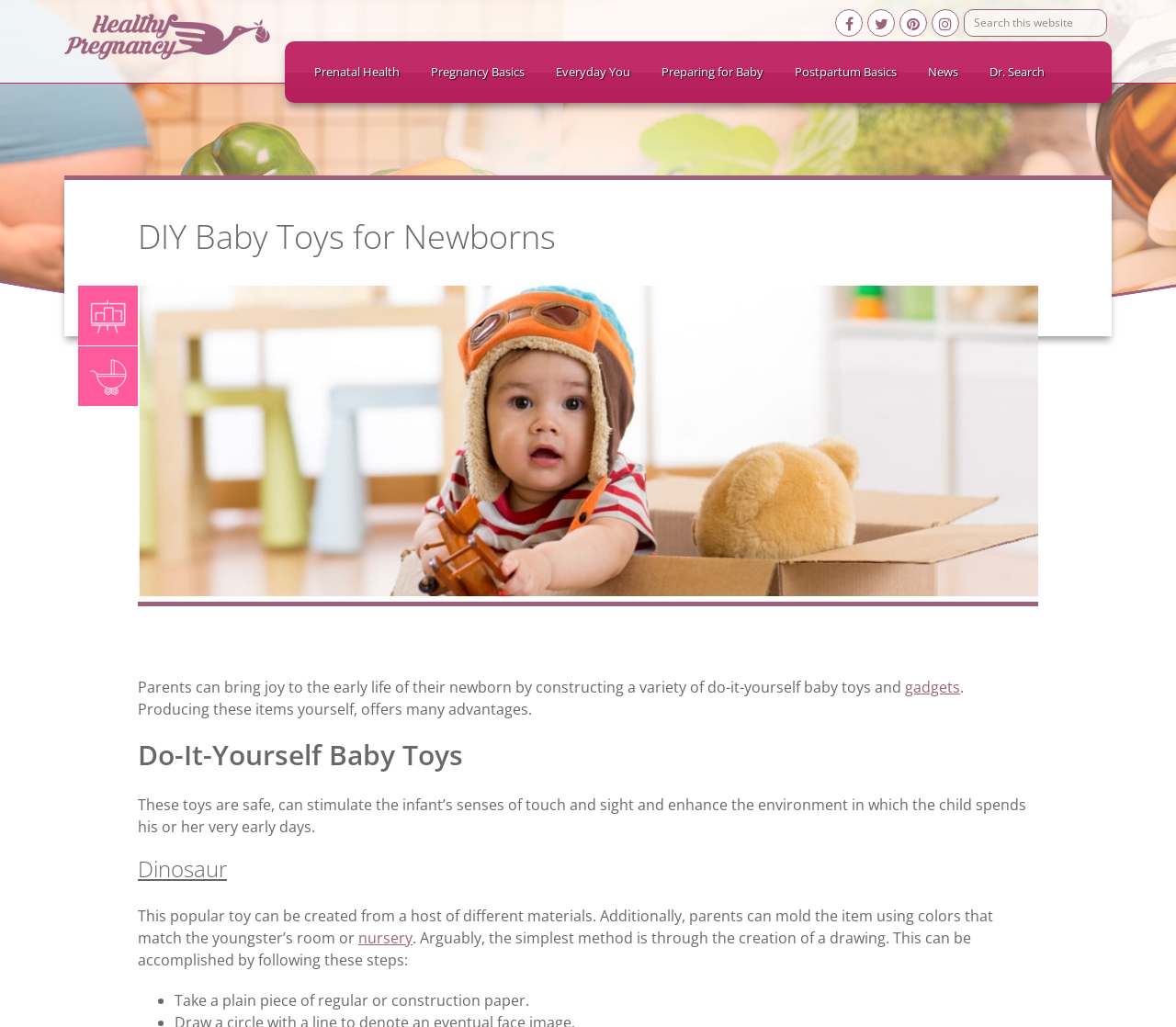What is the purpose of the search box on this webpage?
Answer the question with just one word or phrase using the image.

Search this website